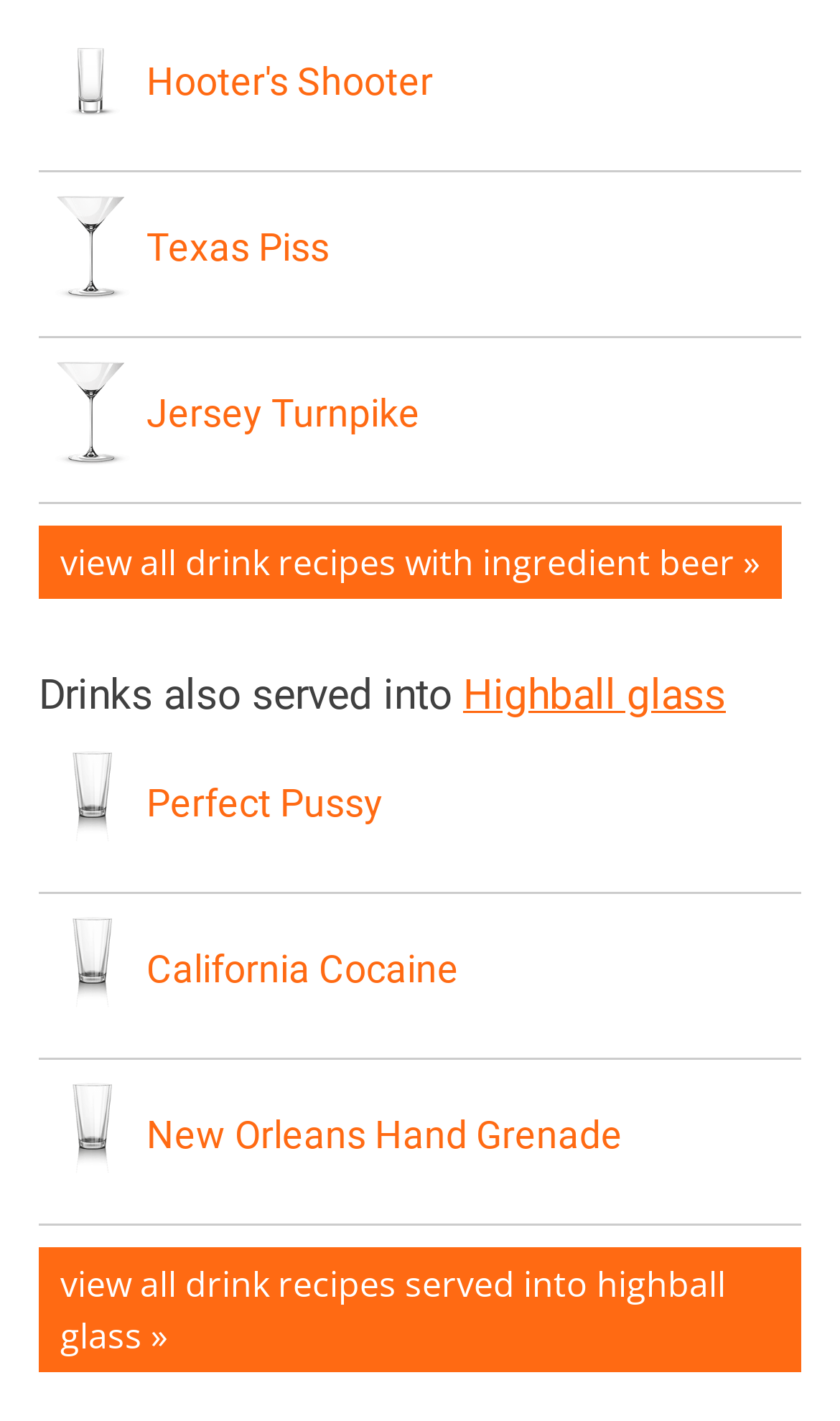Kindly provide the bounding box coordinates of the section you need to click on to fulfill the given instruction: "View all drink recipes with ingredient beer".

[0.046, 0.37, 0.931, 0.421]